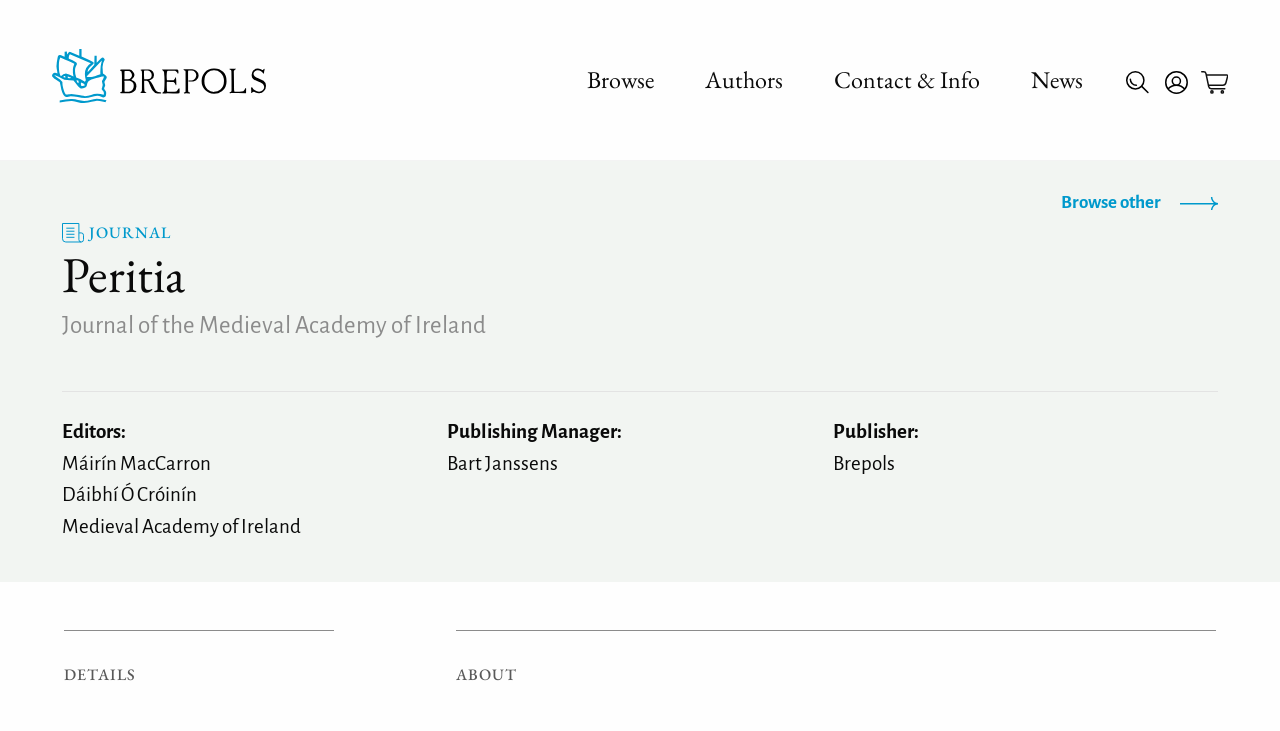Who is one of the editors of the journal?
Make sure to answer the question with a detailed and comprehensive explanation.

I found the answer by looking at the 'Editors:' section on the webpage, where it lists 'Máirín MacCarron' as one of the editors.